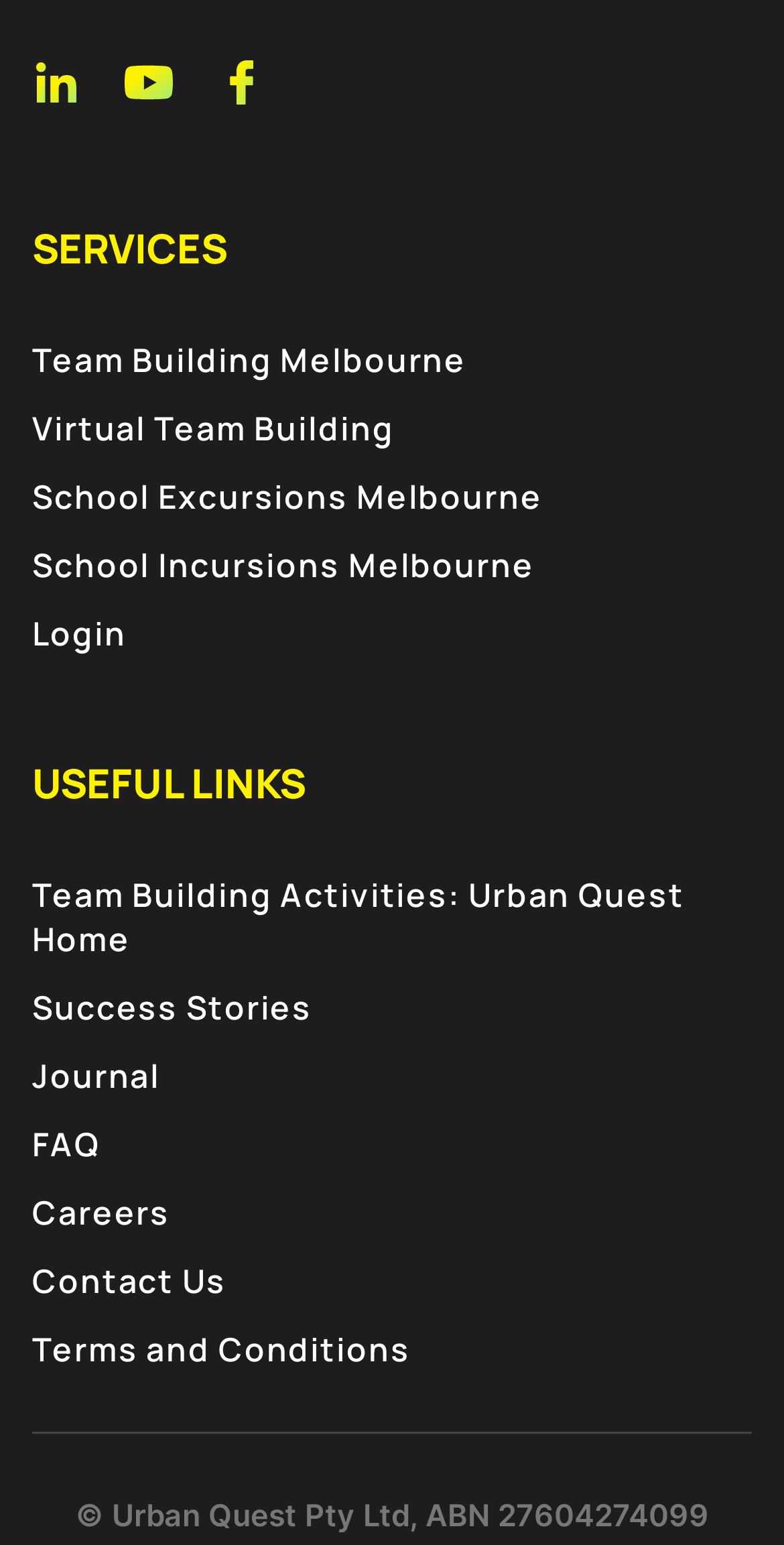Answer succinctly with a single word or phrase:
What is the company's ABN?

27604274099